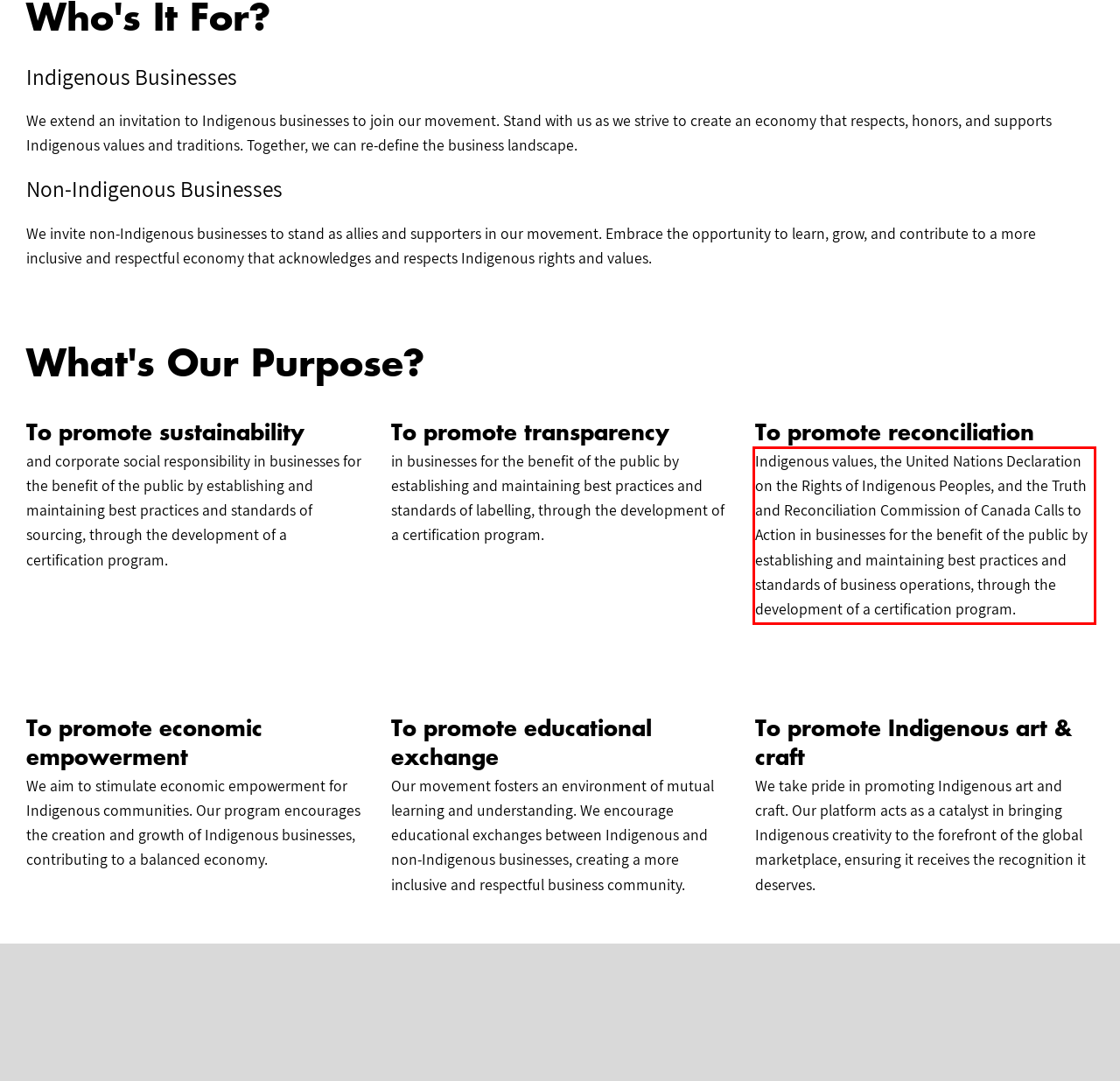Using OCR, extract the text content found within the red bounding box in the given webpage screenshot.

Indigenous values, the United Nations Declaration on the Rights of Indigenous Peoples, and the Truth and Reconciliation Commission of Canada Calls to Action in businesses for the benefit of the public by establishing and maintaining best practices and standards of business operations, through the development of a certification program.